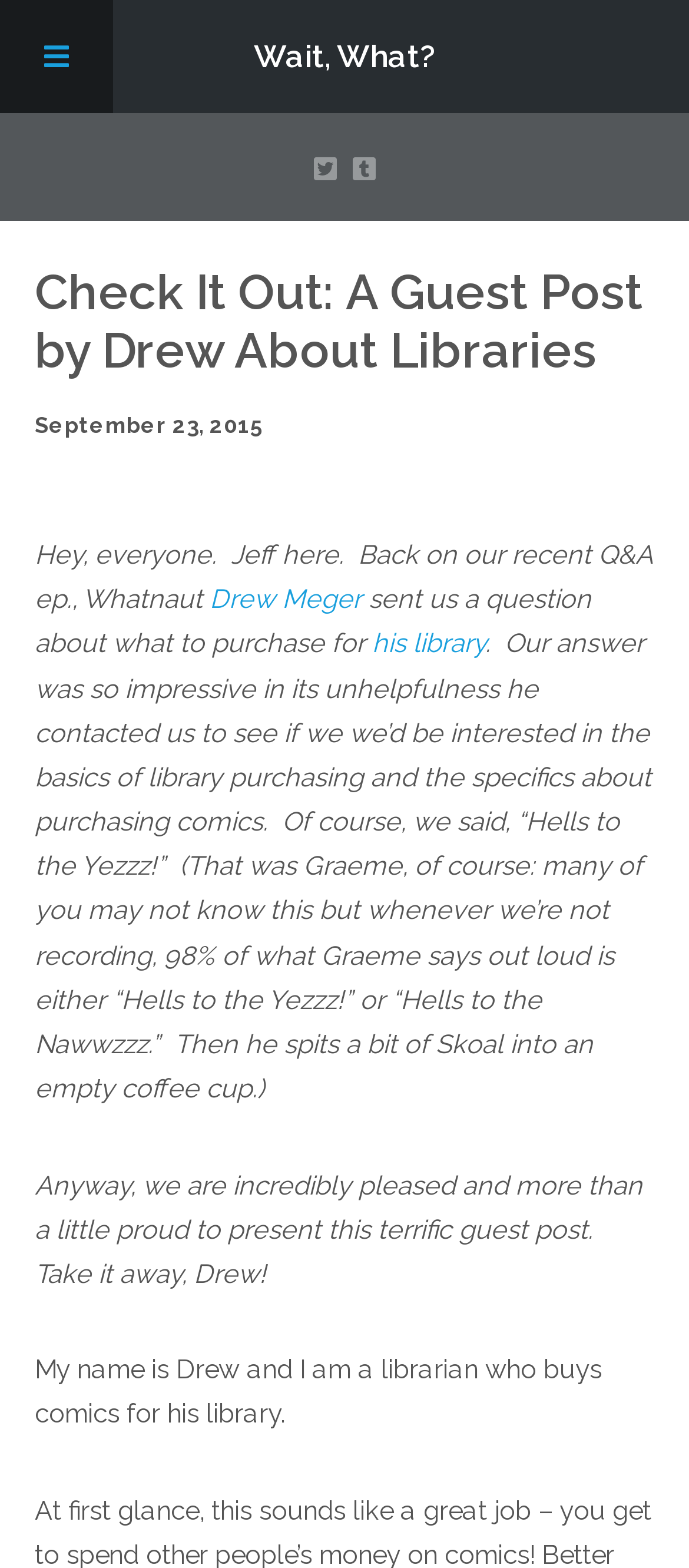Who is Jeff?
Respond to the question with a single word or phrase according to the image.

The blogger